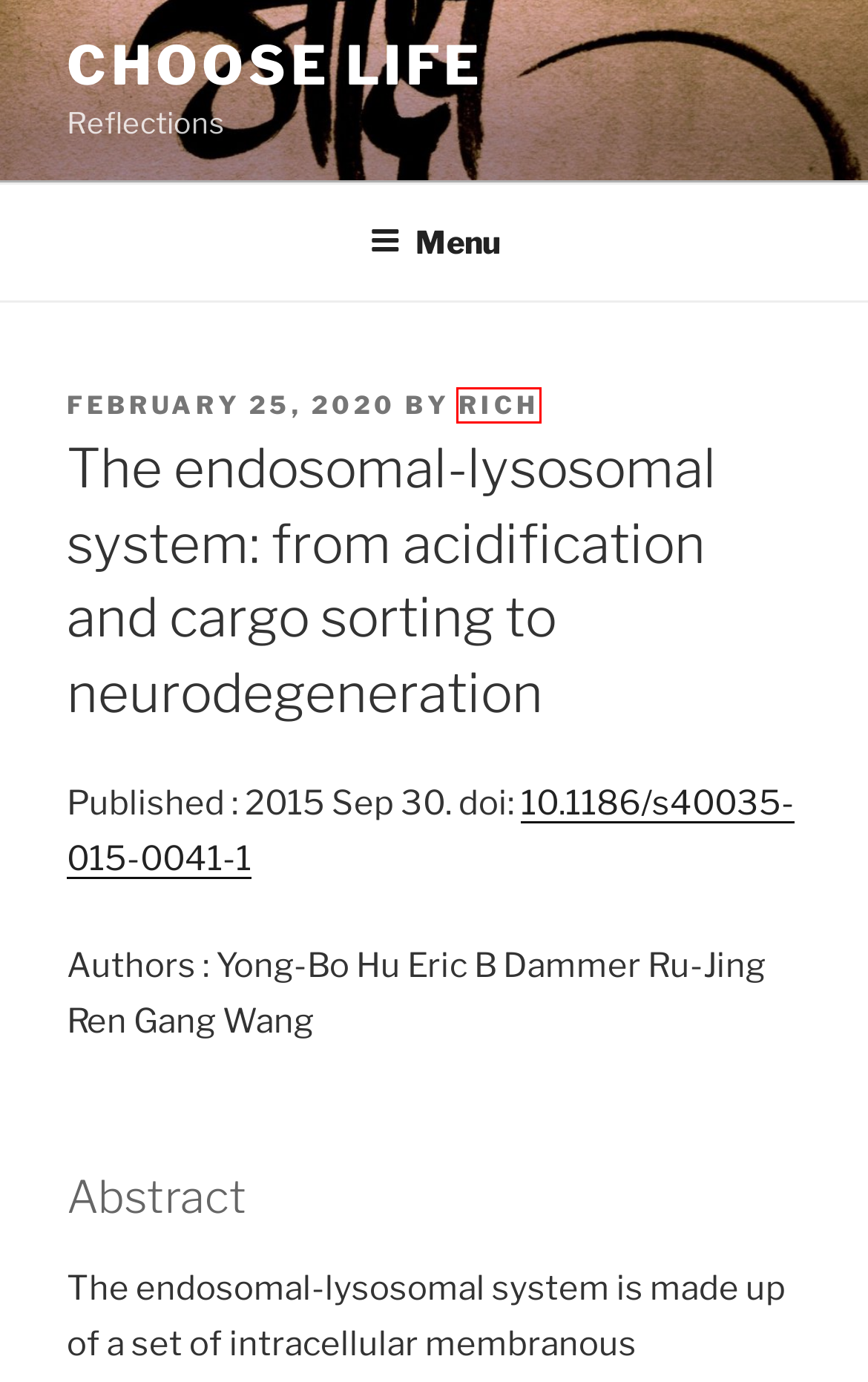You are looking at a screenshot of a webpage with a red bounding box around an element. Determine the best matching webpage description for the new webpage resulting from clicking the element in the red bounding box. Here are the descriptions:
A. Rich – Choose Life
B. Choose Life – Reflections
C. Autophagy: A lysosomal degradation pathway with a central role in health and disease – Choose Life
D. Blog Tool, Publishing Platform, and CMS – WordPress.org English (UK)
E. pH – Choose Life
F. Alzheimers – Choose Life
G. Privacy Policy – Choose Life
H. Privacy Policy – Akismet

A